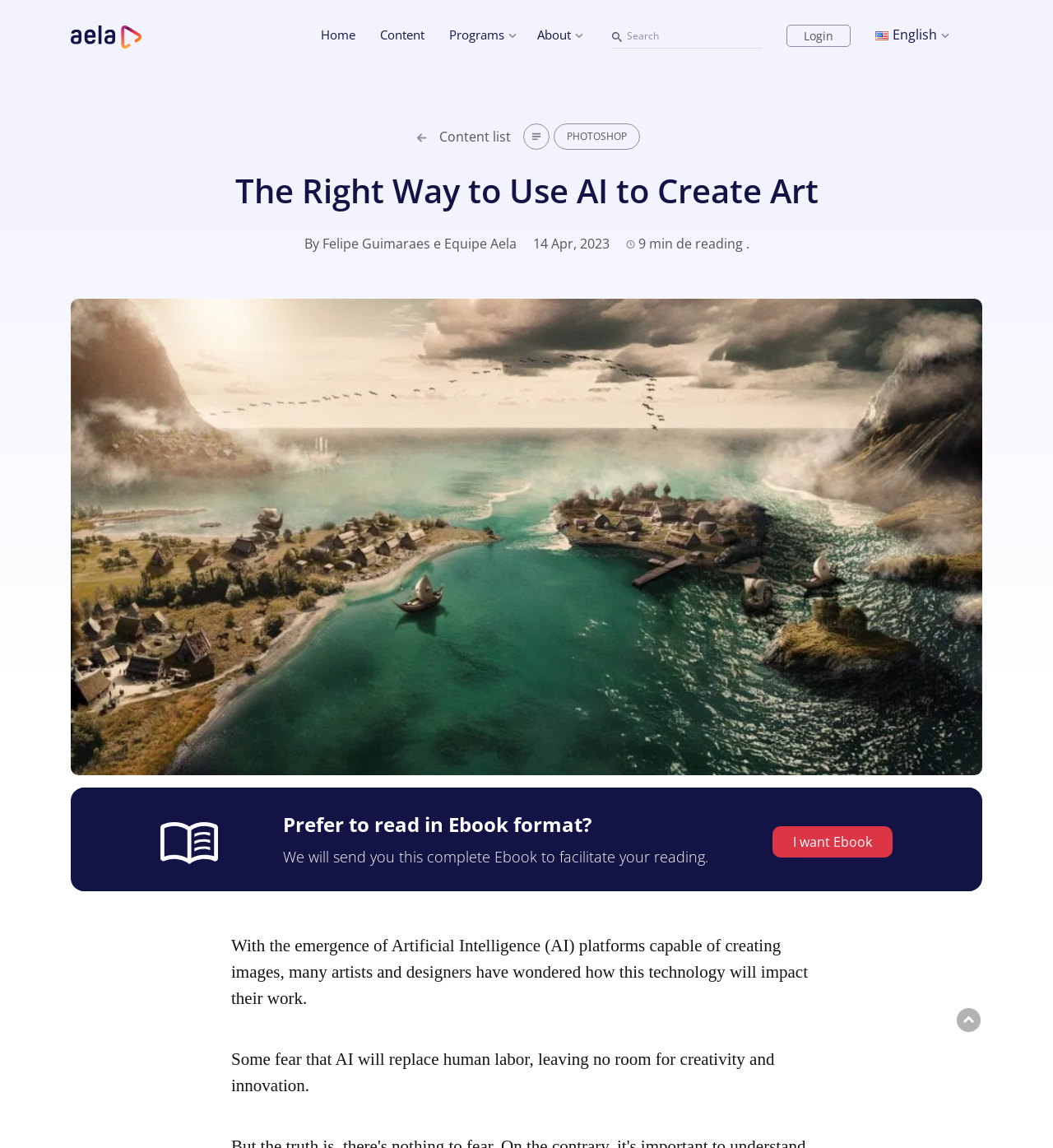Analyze the image and deliver a detailed answer to the question: What is the estimated reading time of the article?

The answer can be found by looking at the time element that says '9 min de reading'.